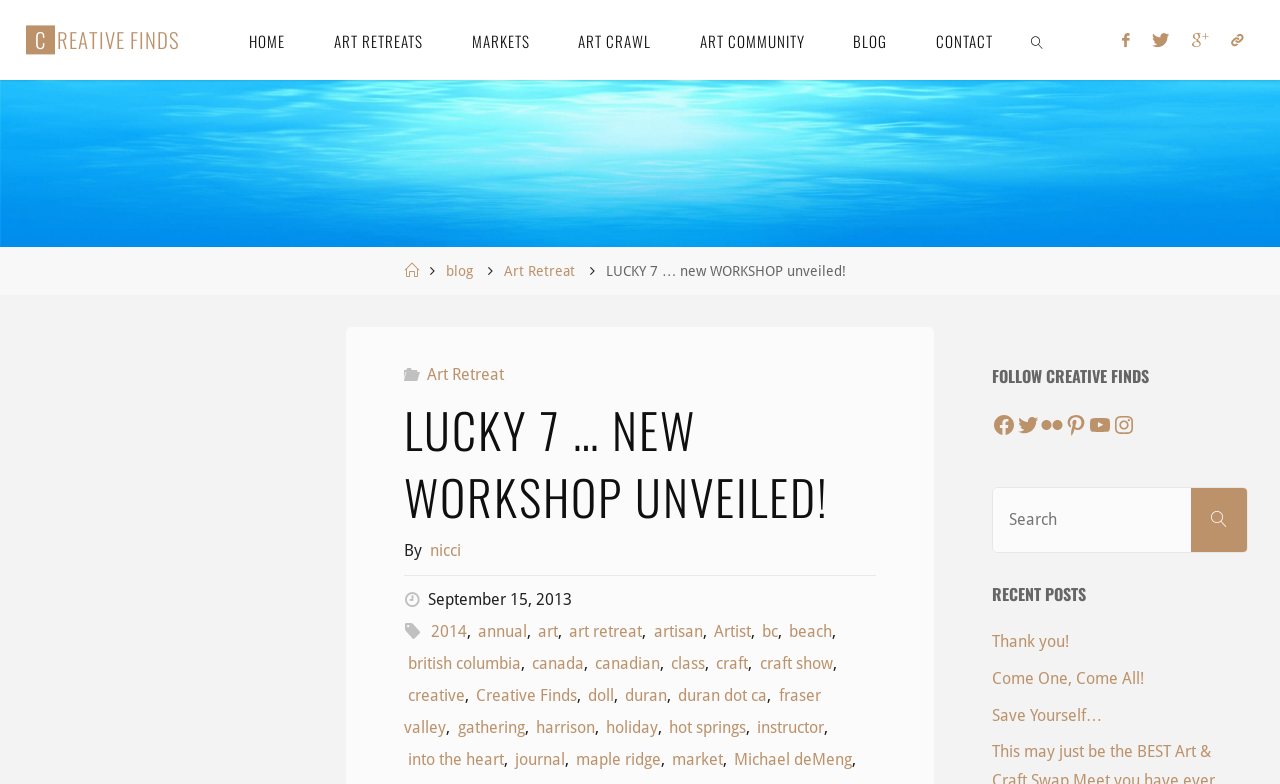Provide the bounding box coordinates of the HTML element this sentence describes: "Creative Finds". The bounding box coordinates consist of four float numbers between 0 and 1, i.e., [left, top, right, bottom].

[0.369, 0.875, 0.451, 0.899]